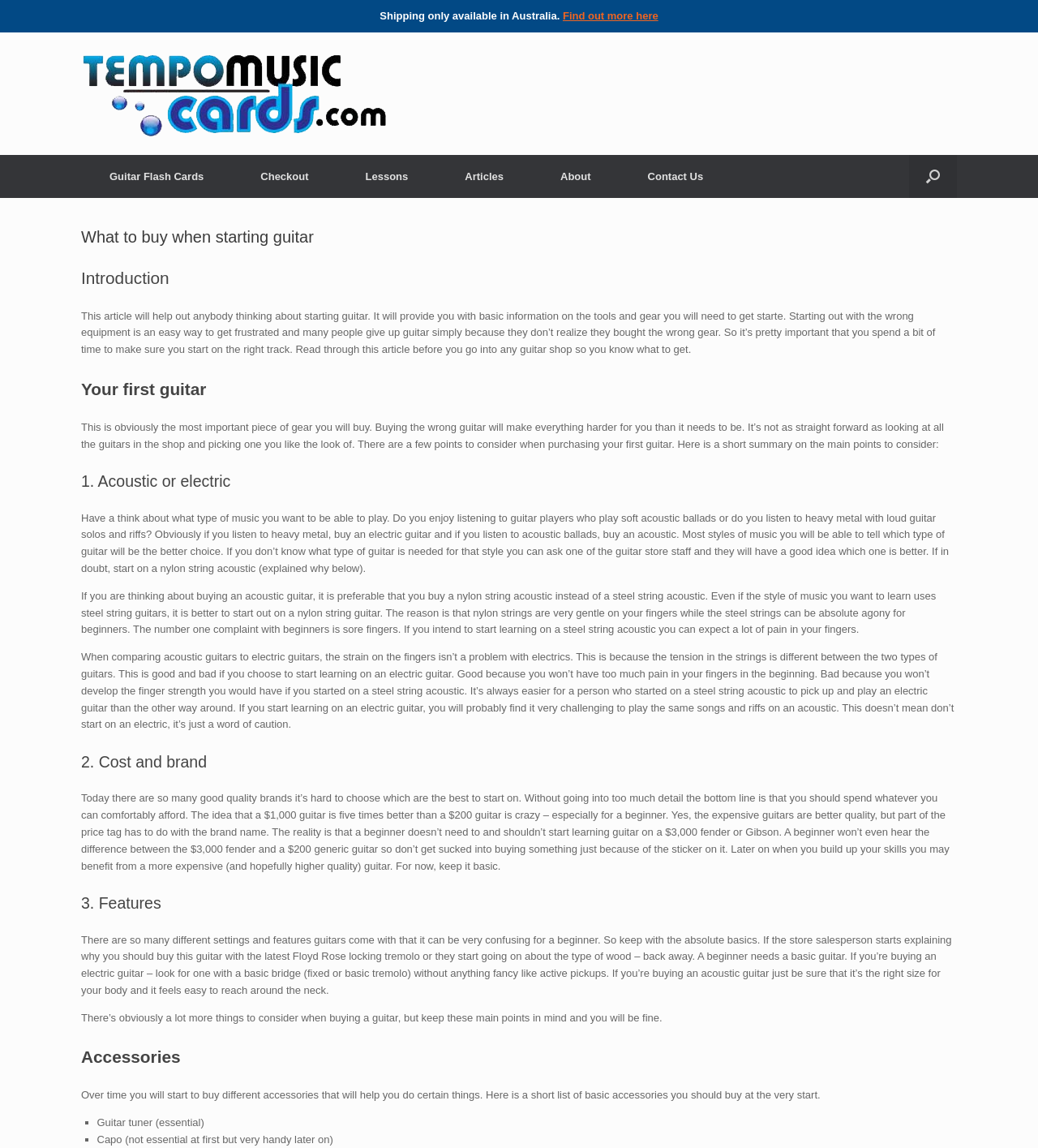Provide an in-depth caption for the webpage.

The webpage is about buying a guitar for beginners, specifically focusing on the essential tools and gear needed to get started. At the top of the page, there is a logo of Tempo Music Cards and a navigation menu with links to Guitar Flash Cards, Checkout, Lessons, Articles, and About. On the right side of the navigation menu, there is a search bar.

Below the navigation menu, there is a heading "What to buy when starting guitar" followed by an introduction that explains the importance of buying the right equipment to avoid frustration and ensure a smooth learning experience.

The main content of the page is divided into sections, each with a heading and descriptive text. The first section is about buying the first guitar, highlighting the importance of considering the type of music the user wants to play and the difference between acoustic and electric guitars. The text also explains the benefits of starting with a nylon string acoustic guitar for beginners.

The next sections discuss the cost and brand of the guitar, emphasizing that beginners don't need to invest in expensive guitars and should focus on finding a good quality brand that fits their budget. The features of the guitar are also discussed, with a recommendation to keep it basic and avoid fancy settings and features.

The final section is about accessories, listing essential items such as a guitar tuner and a capo. Overall, the webpage provides a comprehensive guide for beginners to buy the right guitar and accessories, ensuring a smooth and enjoyable learning experience.